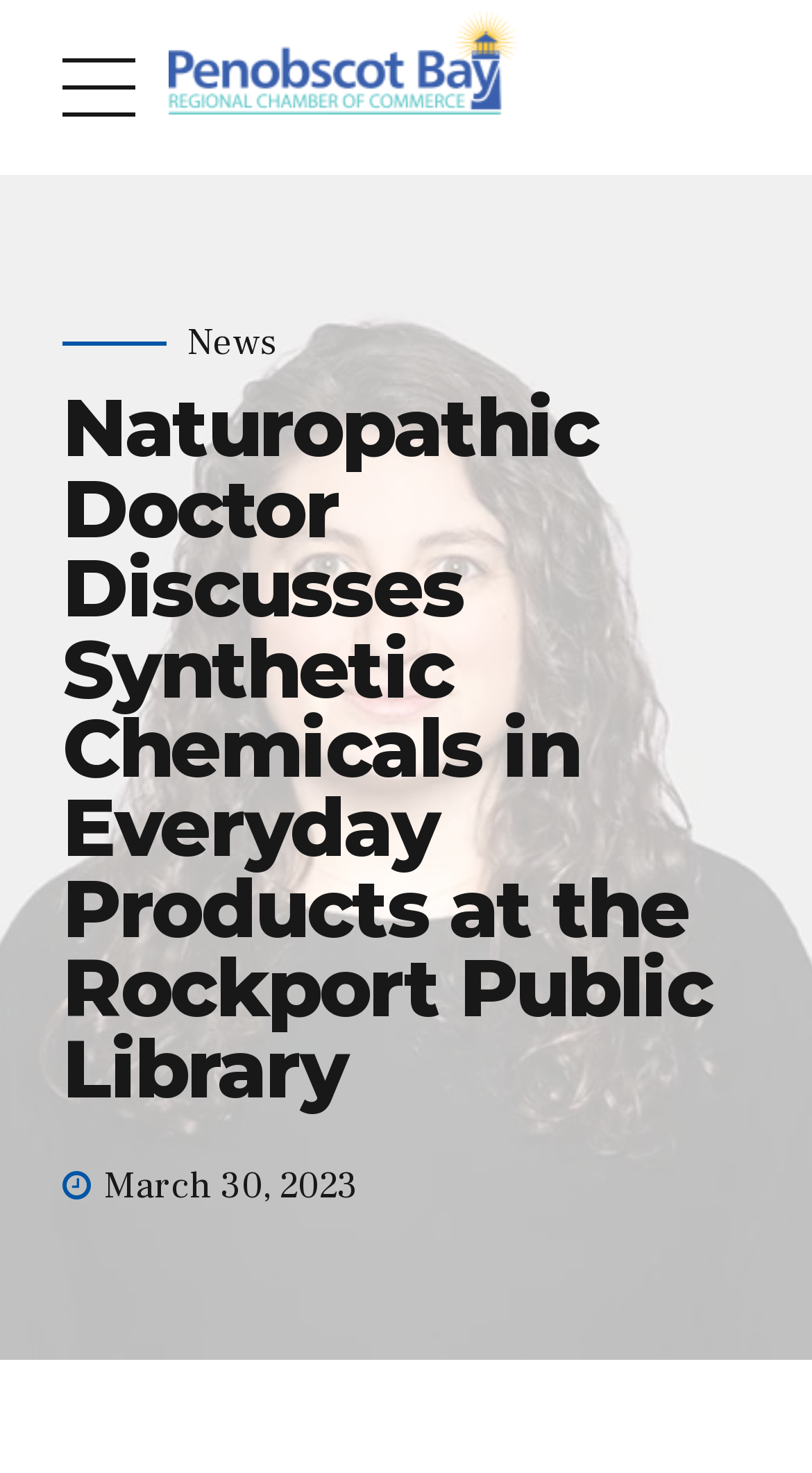Identify and provide the title of the webpage.

Naturopathic Doctor Discusses Synthetic Chemicals in Everyday Products at the Rockport Public Library